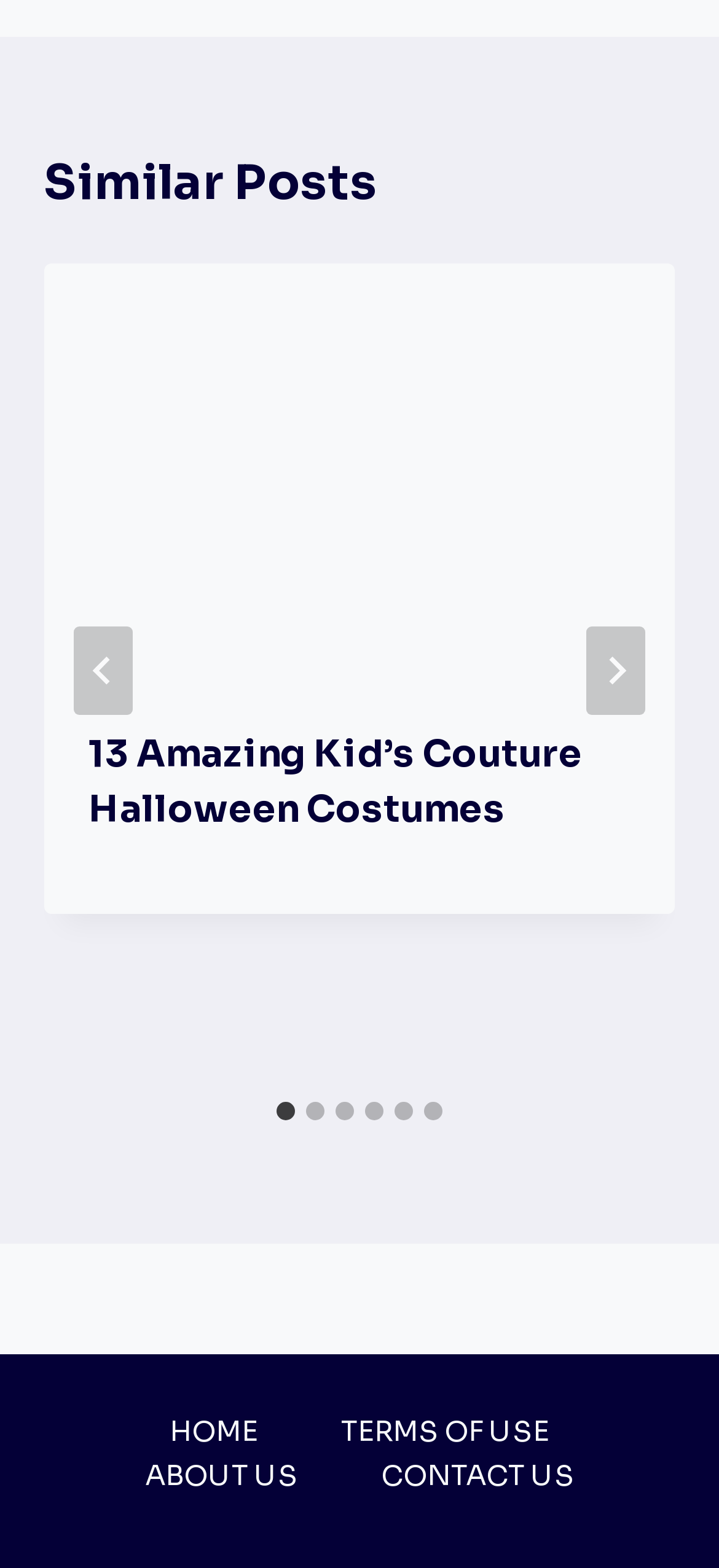Give a one-word or one-phrase response to the question:
What is the purpose of the 'Go to last slide' button?

To navigate to the last slide